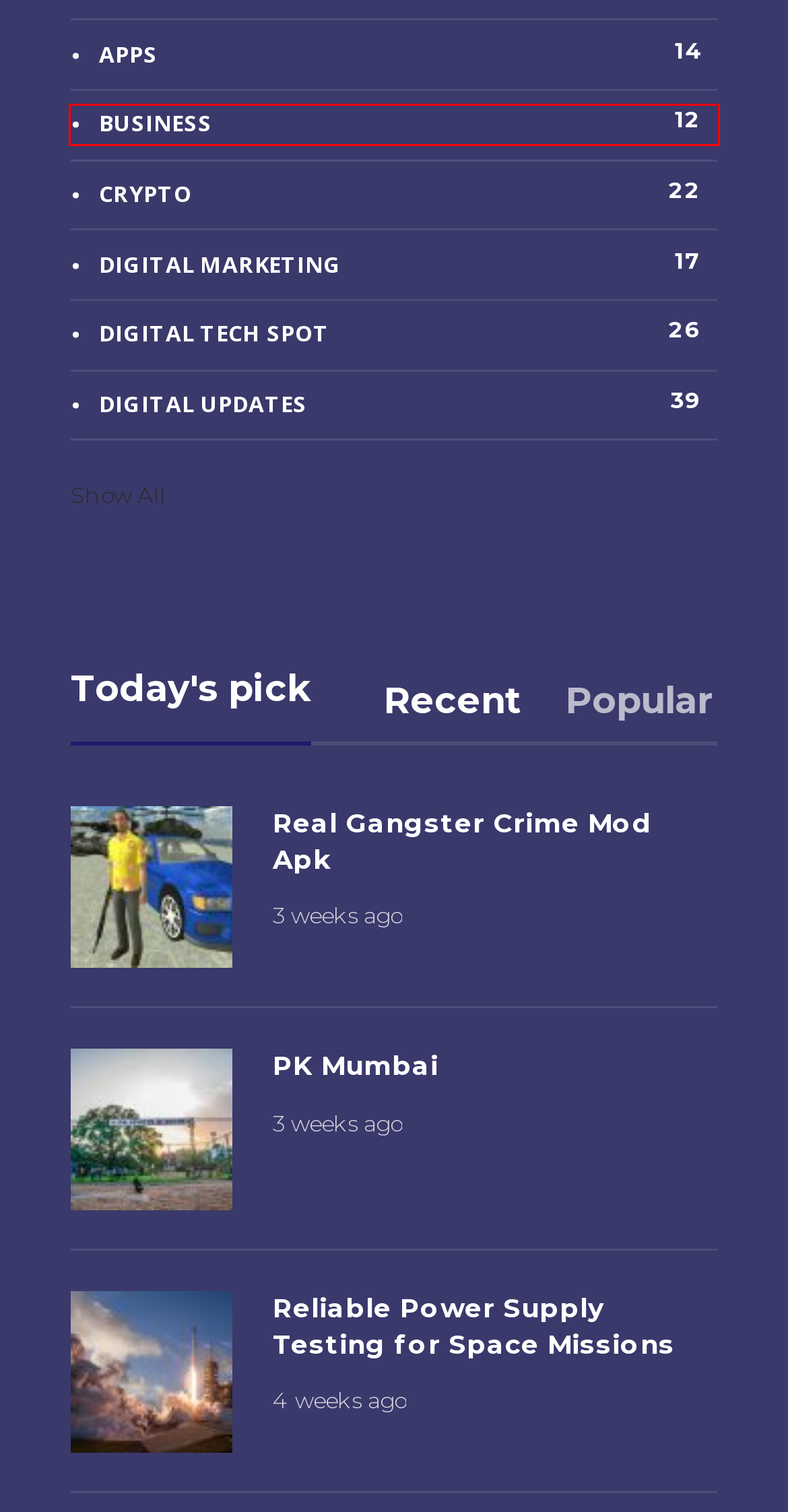Given a screenshot of a webpage featuring a red bounding box, identify the best matching webpage description for the new page after the element within the red box is clicked. Here are the options:
A. Apps Archives - Digital Tech Spot
B. PK Mumbai
C. Reliable Power Supply Testing for Space Missions
D. Digital Updates Archives - Digital Tech Spot
E. Digital Marketing Archives - Digital Tech Spot
F. business Archives - Digital Tech Spot
G. Digital Tech Spot Archives - Digital Tech Spot
H. Real Gangster Crime Mod Apk

F